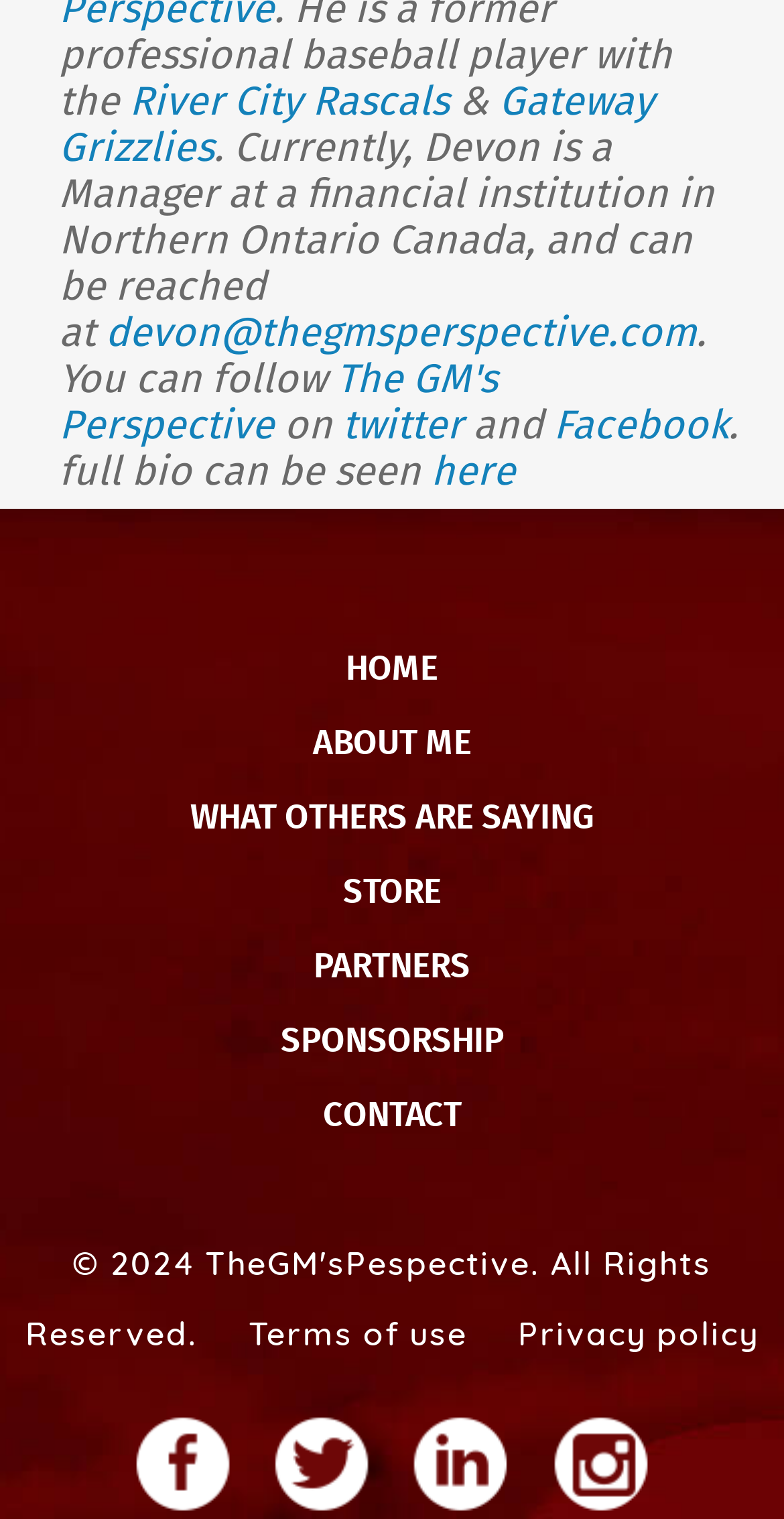Identify the bounding box coordinates of the clickable region necessary to fulfill the following instruction: "go to HOME page". The bounding box coordinates should be four float numbers between 0 and 1, i.e., [left, top, right, bottom].

[0.05, 0.414, 0.95, 0.463]